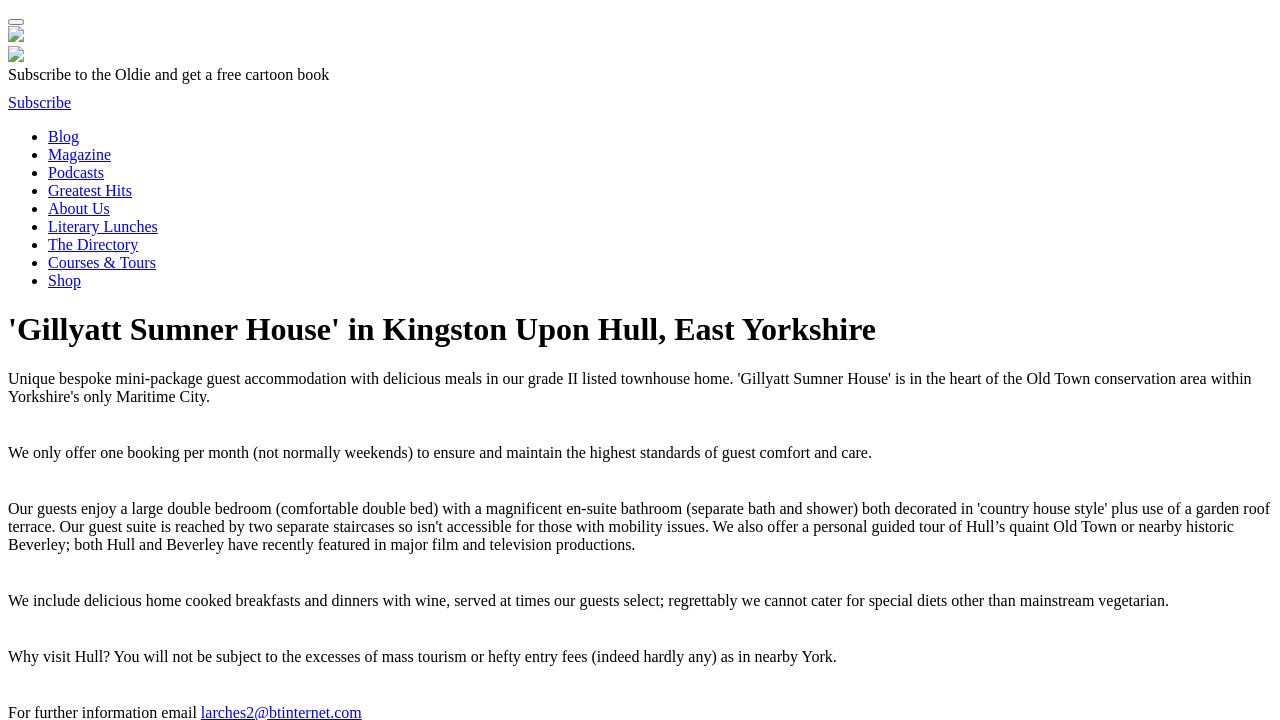Find the bounding box coordinates of the element to click in order to complete the given instruction: "Read about the magazine."

[0.038, 0.203, 0.087, 0.226]